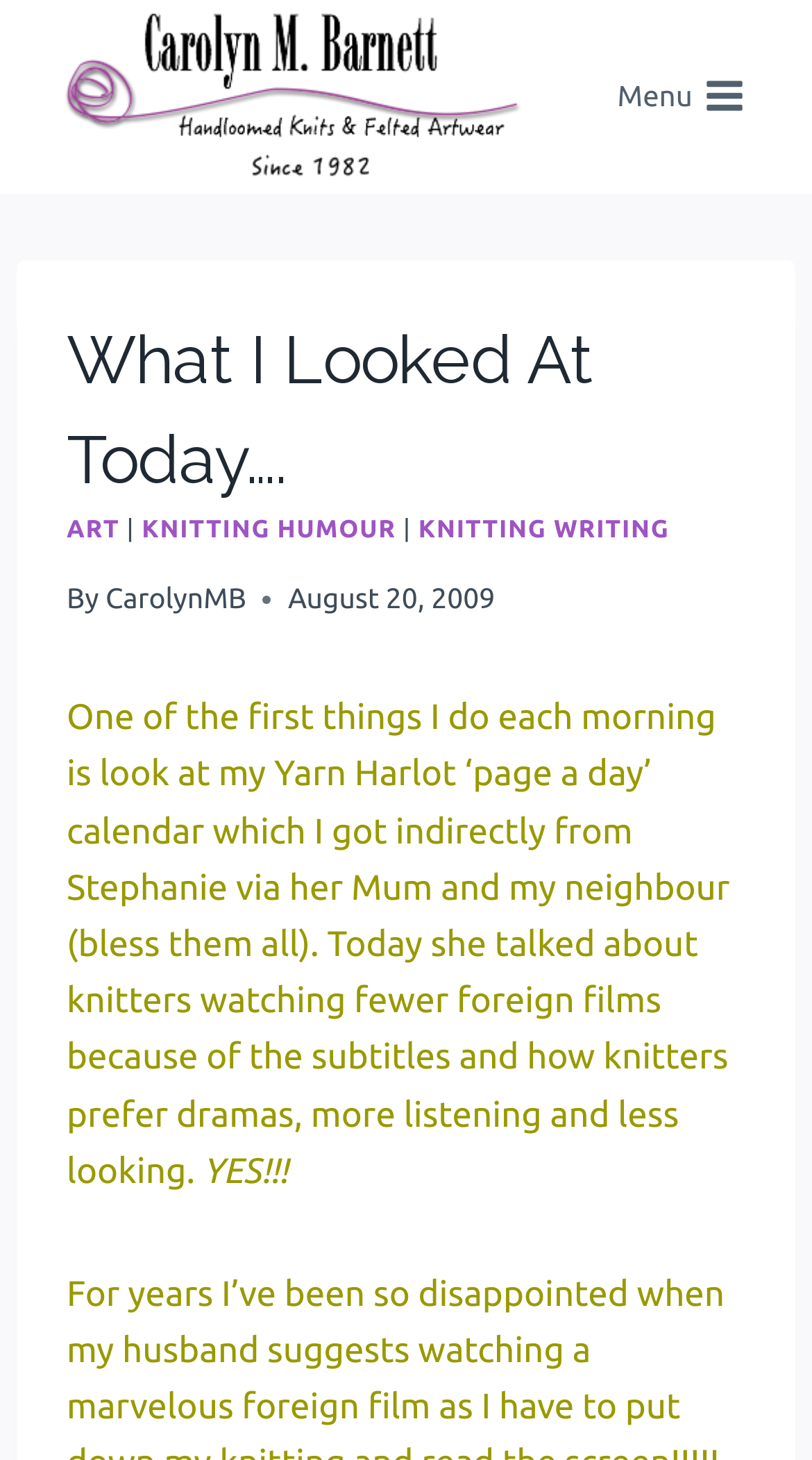Find the bounding box of the UI element described as: "Menu Toggle Menu". The bounding box coordinates should be given as four float values between 0 and 1, i.e., [left, top, right, bottom].

[0.739, 0.042, 0.938, 0.09]